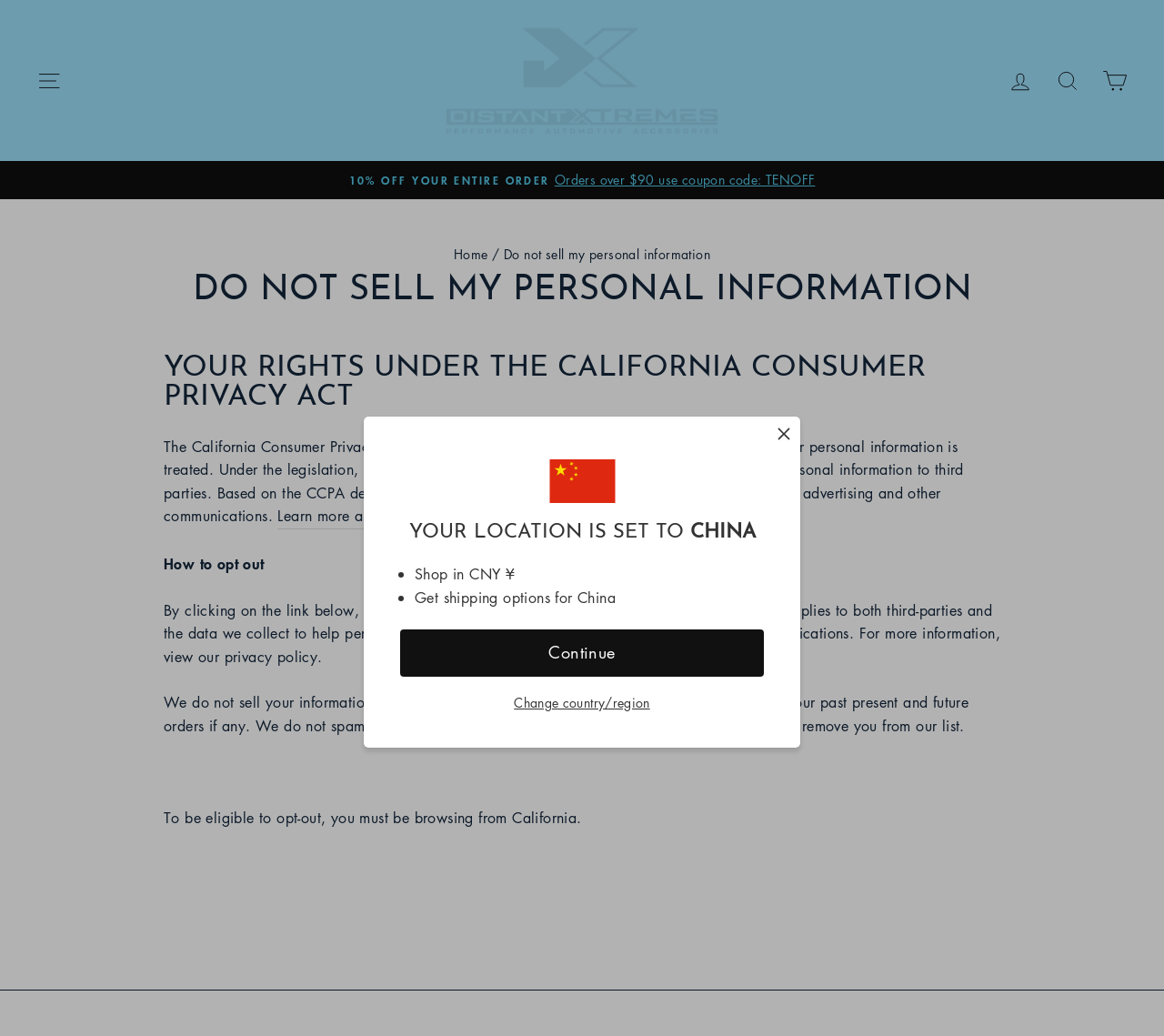Please determine the bounding box coordinates of the element to click on in order to accomplish the following task: "Log in to the account". Ensure the coordinates are four float numbers ranging from 0 to 1, i.e., [left, top, right, bottom].

[0.856, 0.059, 0.897, 0.097]